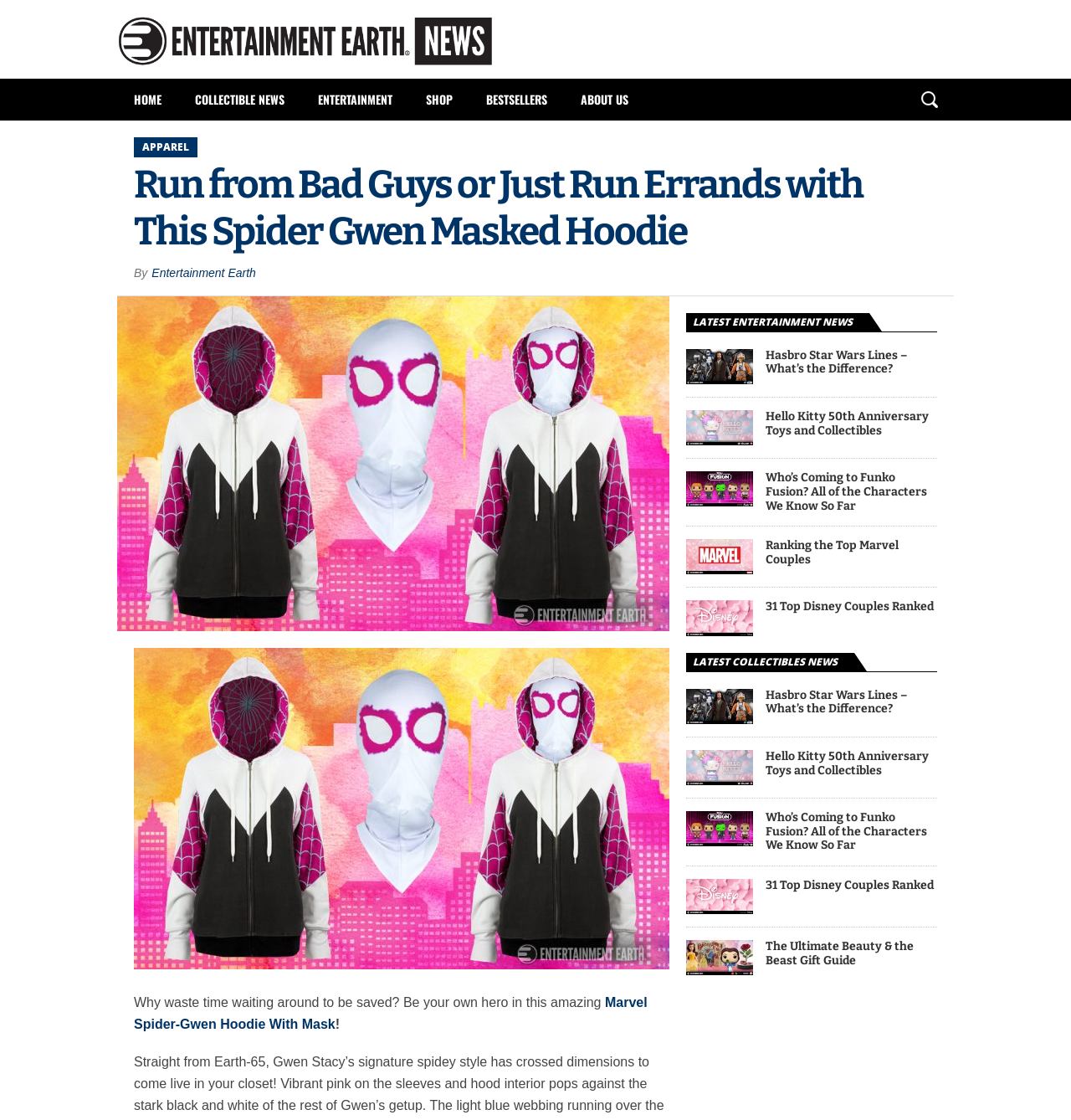What type of product is being featured?
Based on the visual information, provide a detailed and comprehensive answer.

The webpage is featuring a Marvel Spider-Gwen Hoodie With Mask, which is a type of apparel. This can be inferred from the heading 'APPAREL' and the description of the product.